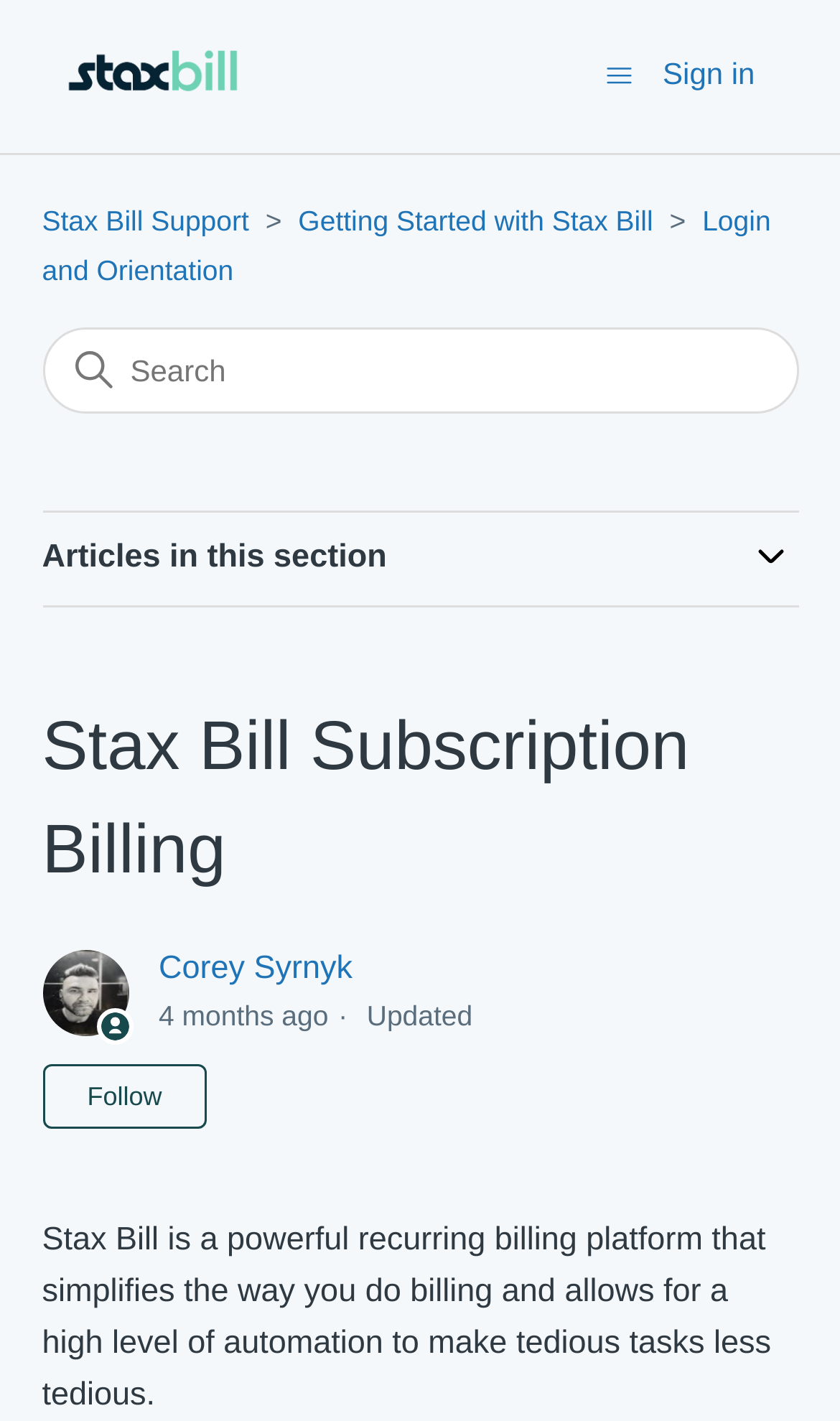Using the information in the image, could you please answer the following question in detail:
What is the date of the article update?

I found the answer by looking at the time element with the text '2024-02-05 15:27', which suggests that the article was updated on this date and time.